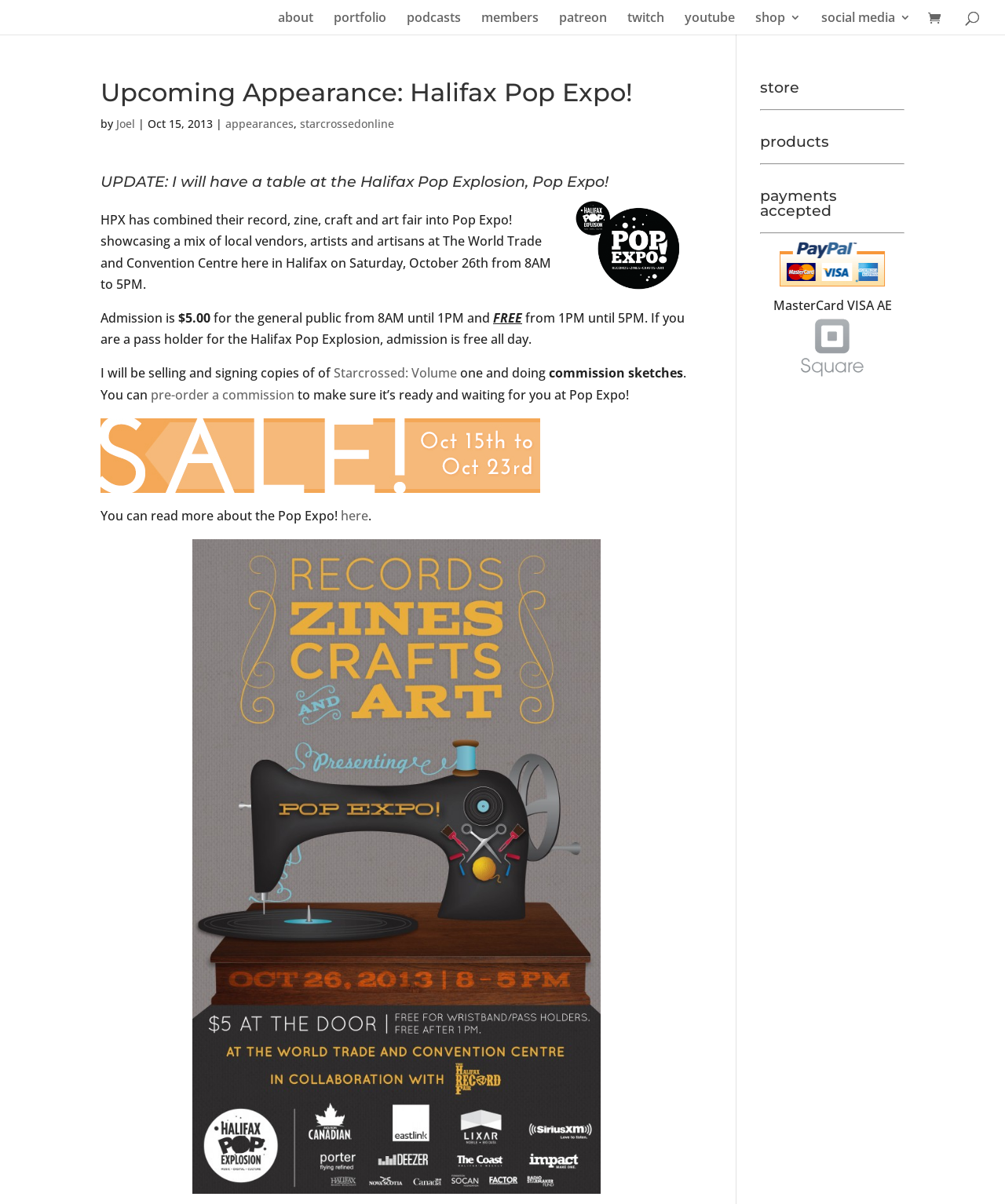Identify the bounding box of the UI component described as: "about".

[0.277, 0.01, 0.312, 0.029]